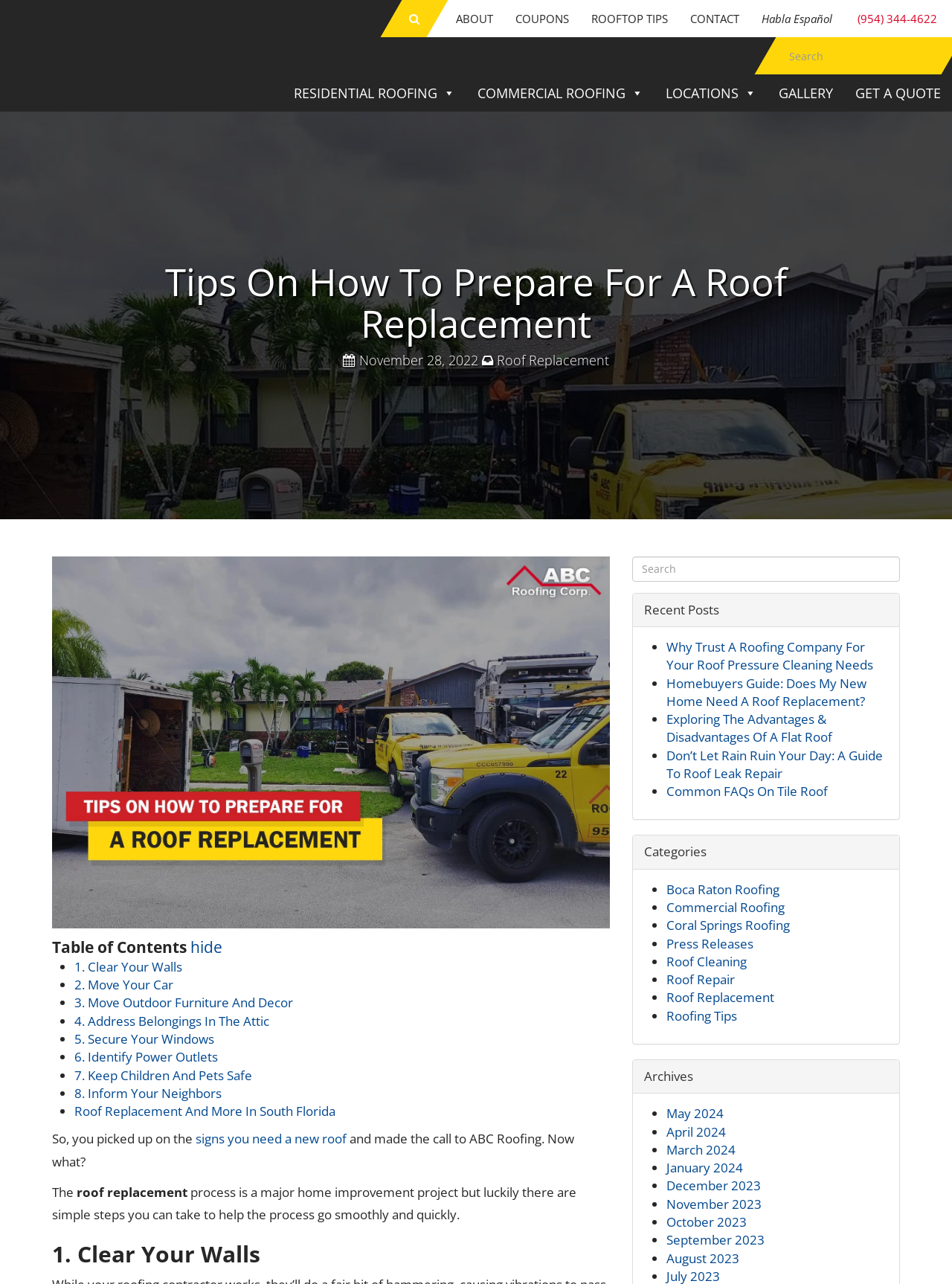Provide the bounding box coordinates for the UI element that is described by this text: "Boca Raton Roofing". The coordinates should be in the form of four float numbers between 0 and 1: [left, top, right, bottom].

[0.7, 0.686, 0.819, 0.699]